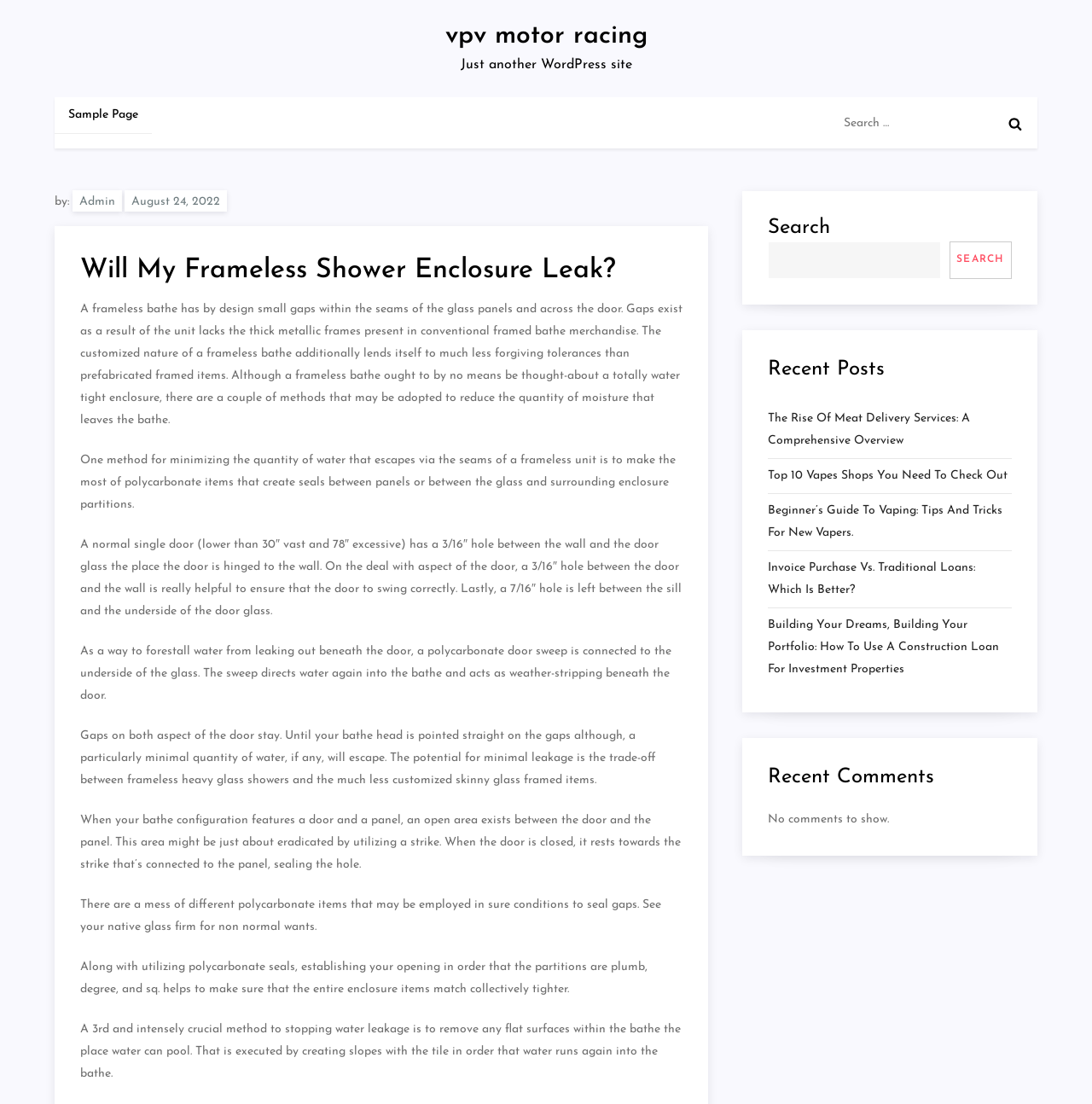Please locate the bounding box coordinates for the element that should be clicked to achieve the following instruction: "Search for something". Ensure the coordinates are given as four float numbers between 0 and 1, i.e., [left, top, right, bottom].

[0.765, 0.089, 0.95, 0.135]